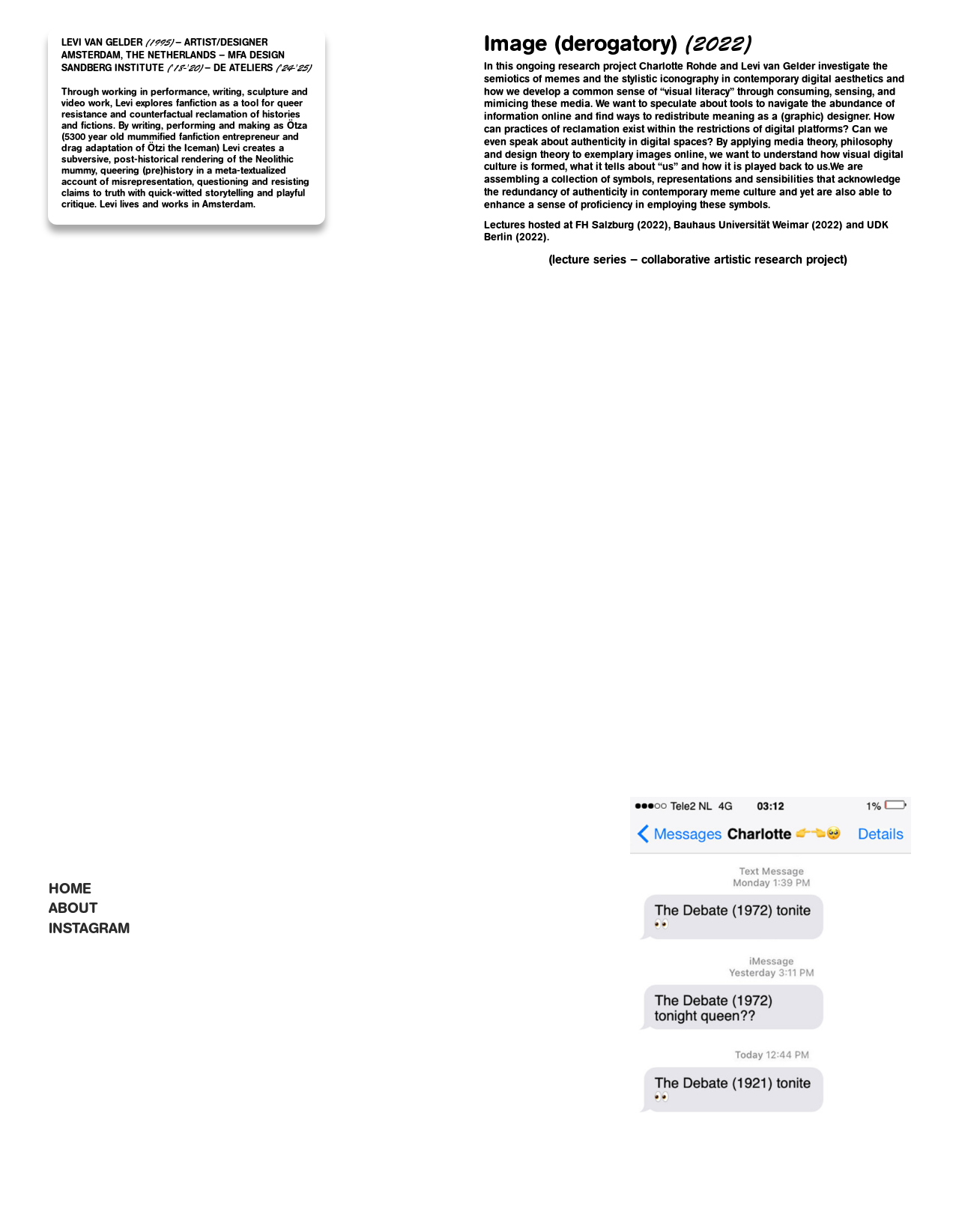Can you find and provide the title of the webpage?

Image (derogatory) (2022)